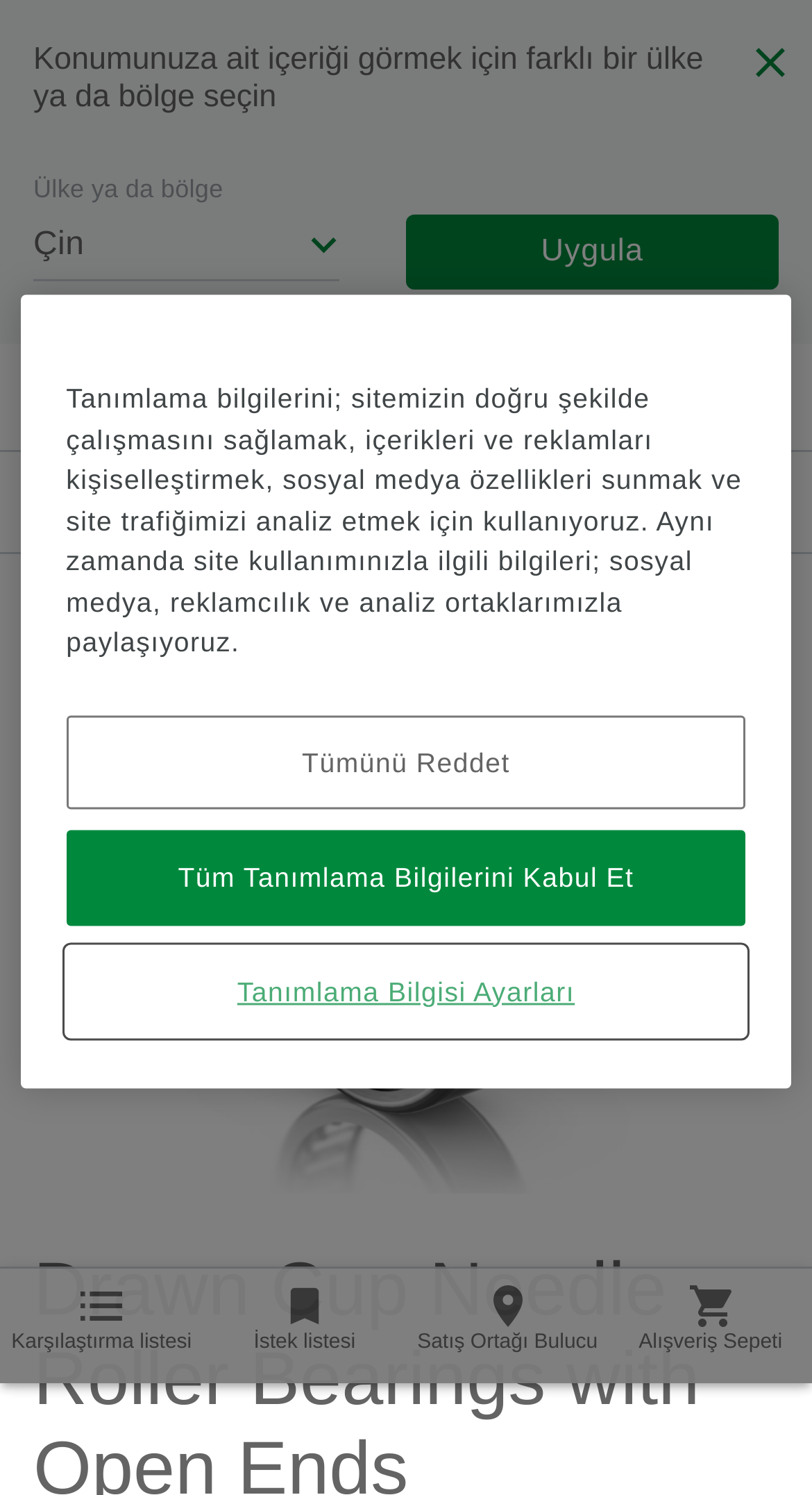Identify the title of the webpage and provide its text content.

Drawn Cup Needle Roller Bearings with Open Ends